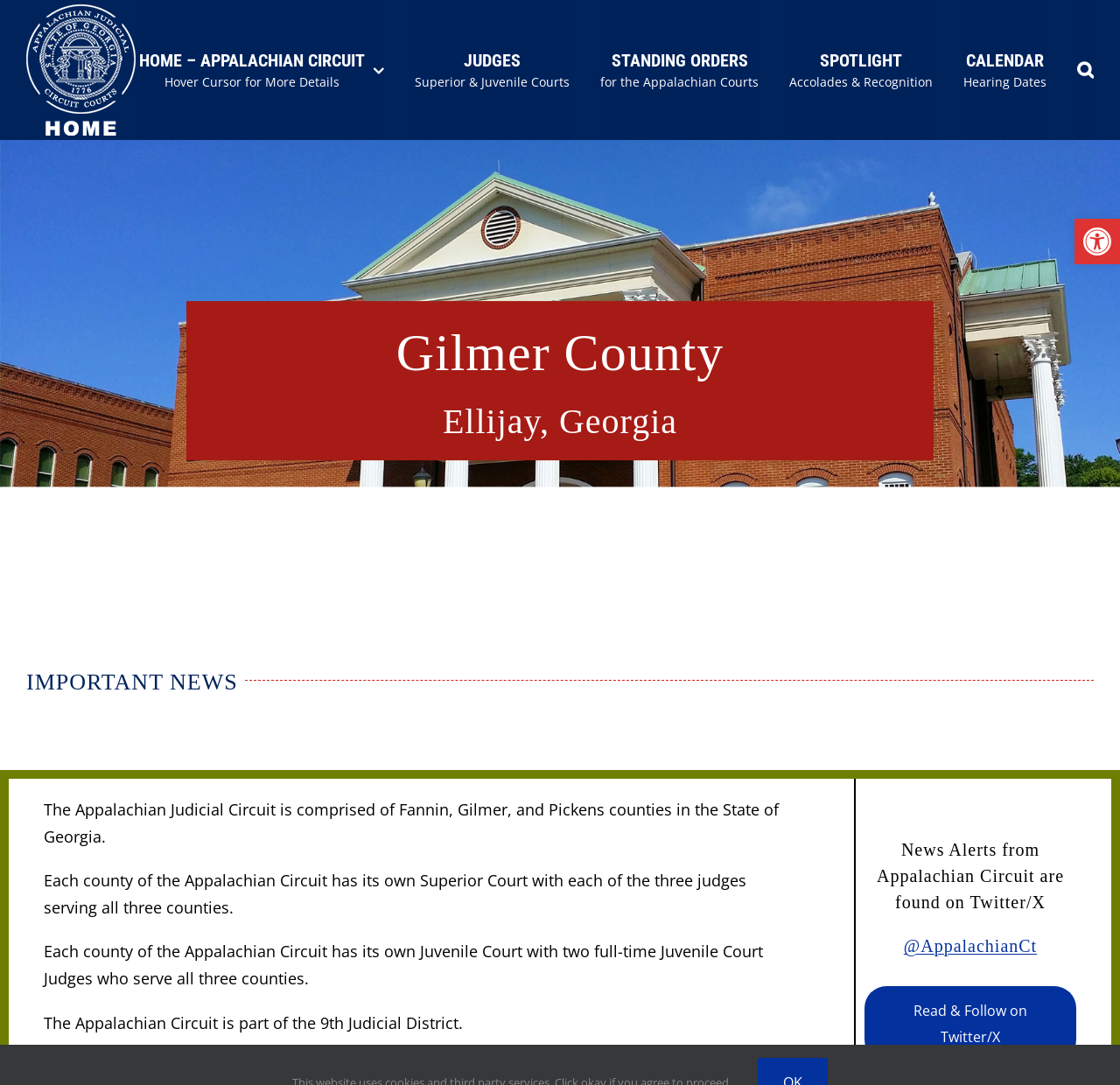Please predict the bounding box coordinates (top-left x, top-left y, bottom-right x, bottom-right y) for the UI element in the screenshot that fits the description: Catch Themes

None